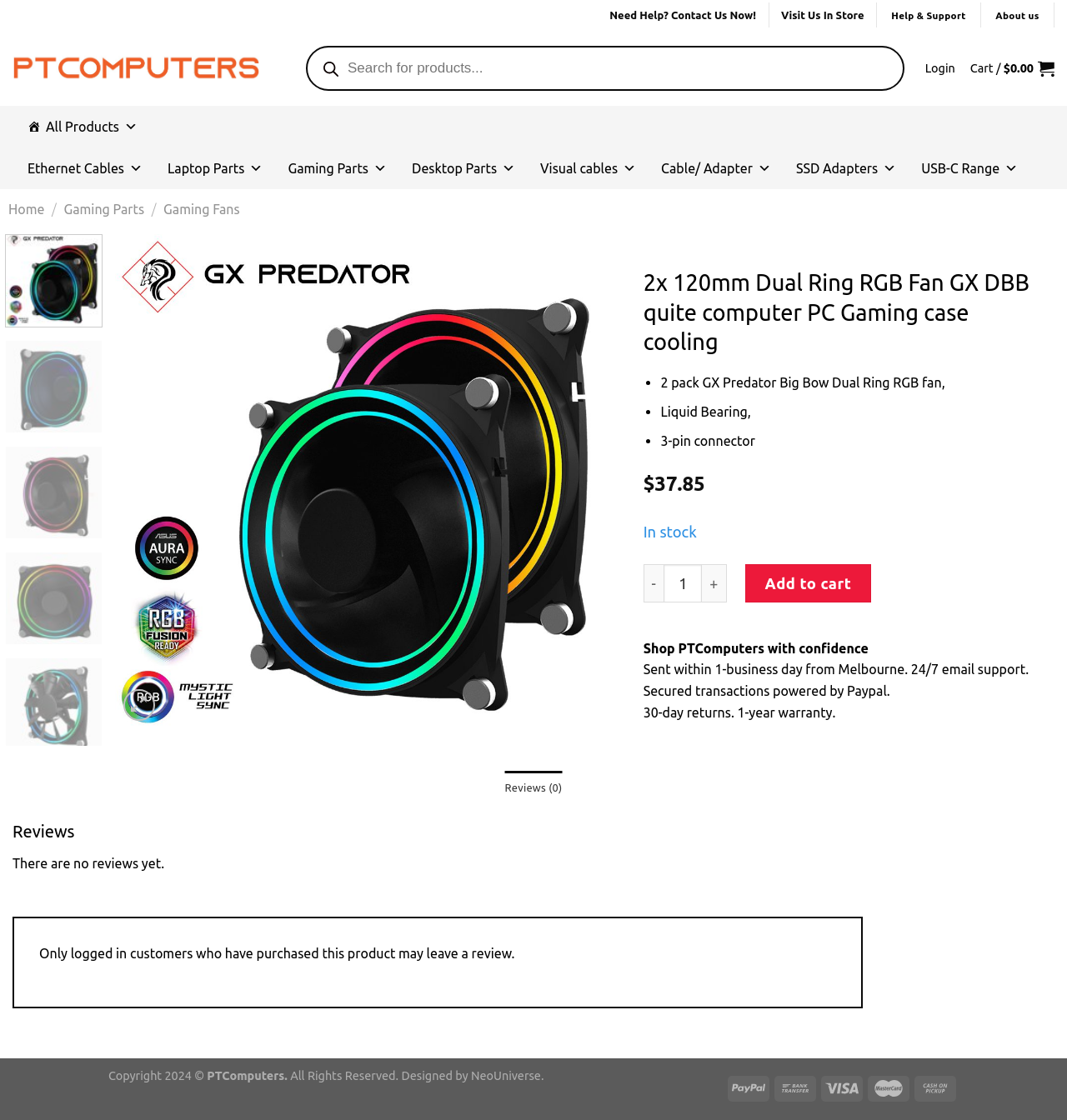Give a concise answer using only one word or phrase for this question:
How much does the product cost?

$37.85